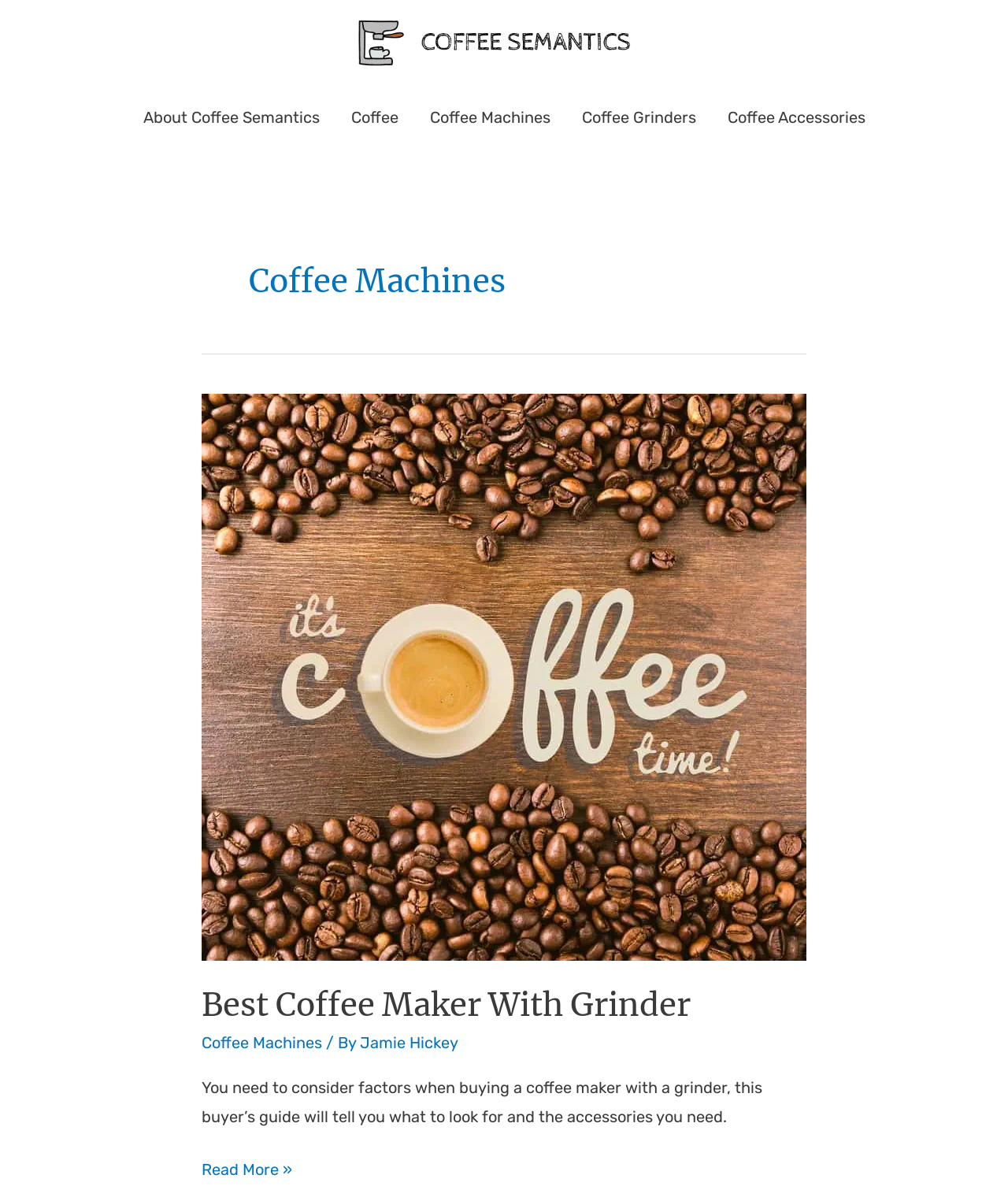Please provide a one-word or short phrase answer to the question:
How many links are there in the site navigation section?

5